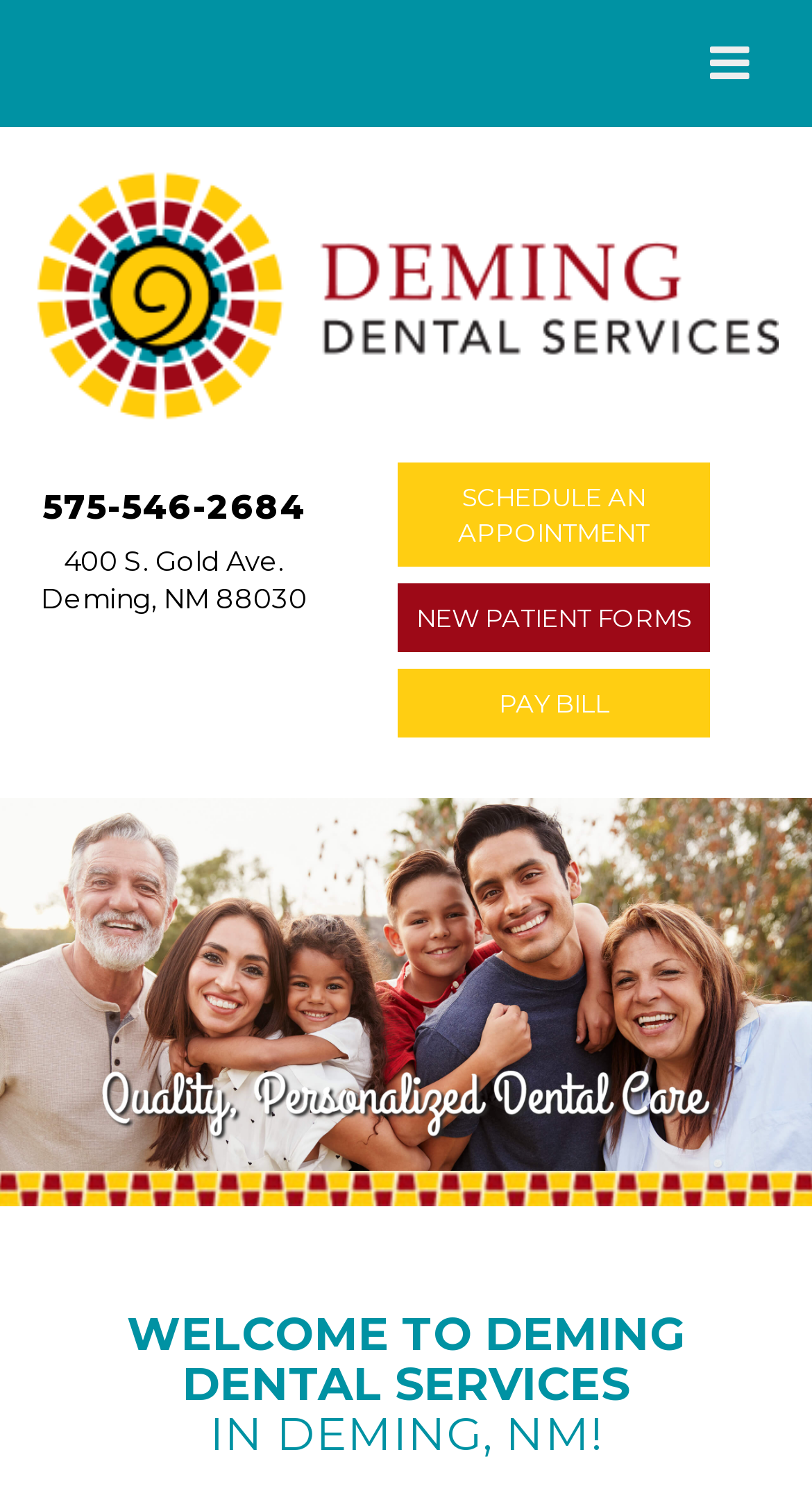Detail the various sections and features of the webpage.

The webpage is for Deming Dental Services, a local dentist in Deming, NM. At the top left of the page, there is a logo image and a link with the same name, "Deming Dental Services". Below the logo, there are three links displaying the dentist's contact information: phone number, address, and a call-to-action to schedule an appointment.

To the right of the contact information, there are three more links: "SCHEDULE AN APPOINTMENT", "NEW PATIENT FORMS", and "PAY BILL". Above these links, there is a large image that spans the width of the page, with a caption "Quality, Personalized Dental Care".

Further down the page, there is a heading that reads "WELCOME TO DEMING DENTAL SERVICES IN DEMING, NM!". At the top right corner of the page, there is a button labeled "Toggle Menu".